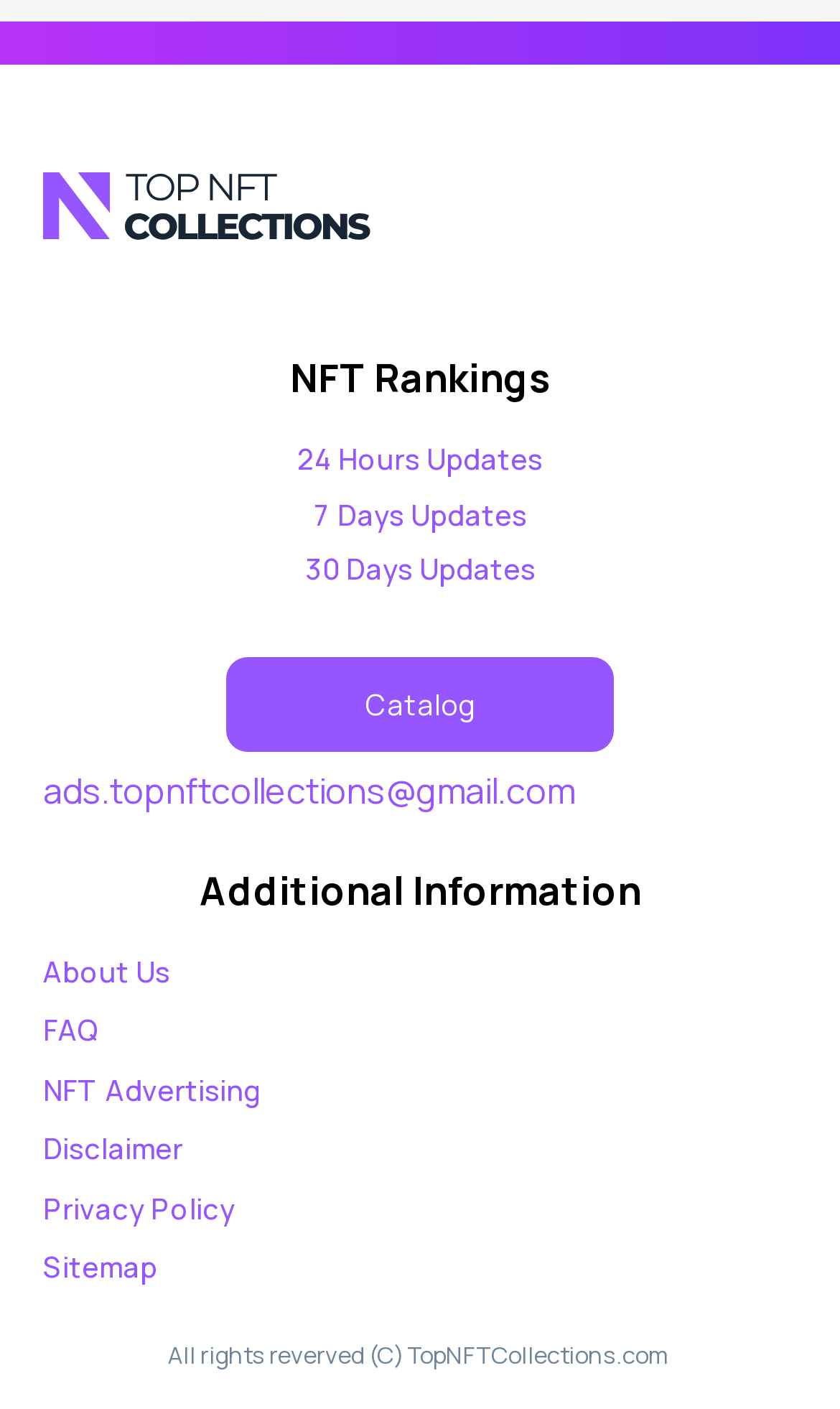What are the time periods for updates on NFT rankings?
Using the image, answer in one word or phrase.

24 hours, 7 days, 30 days